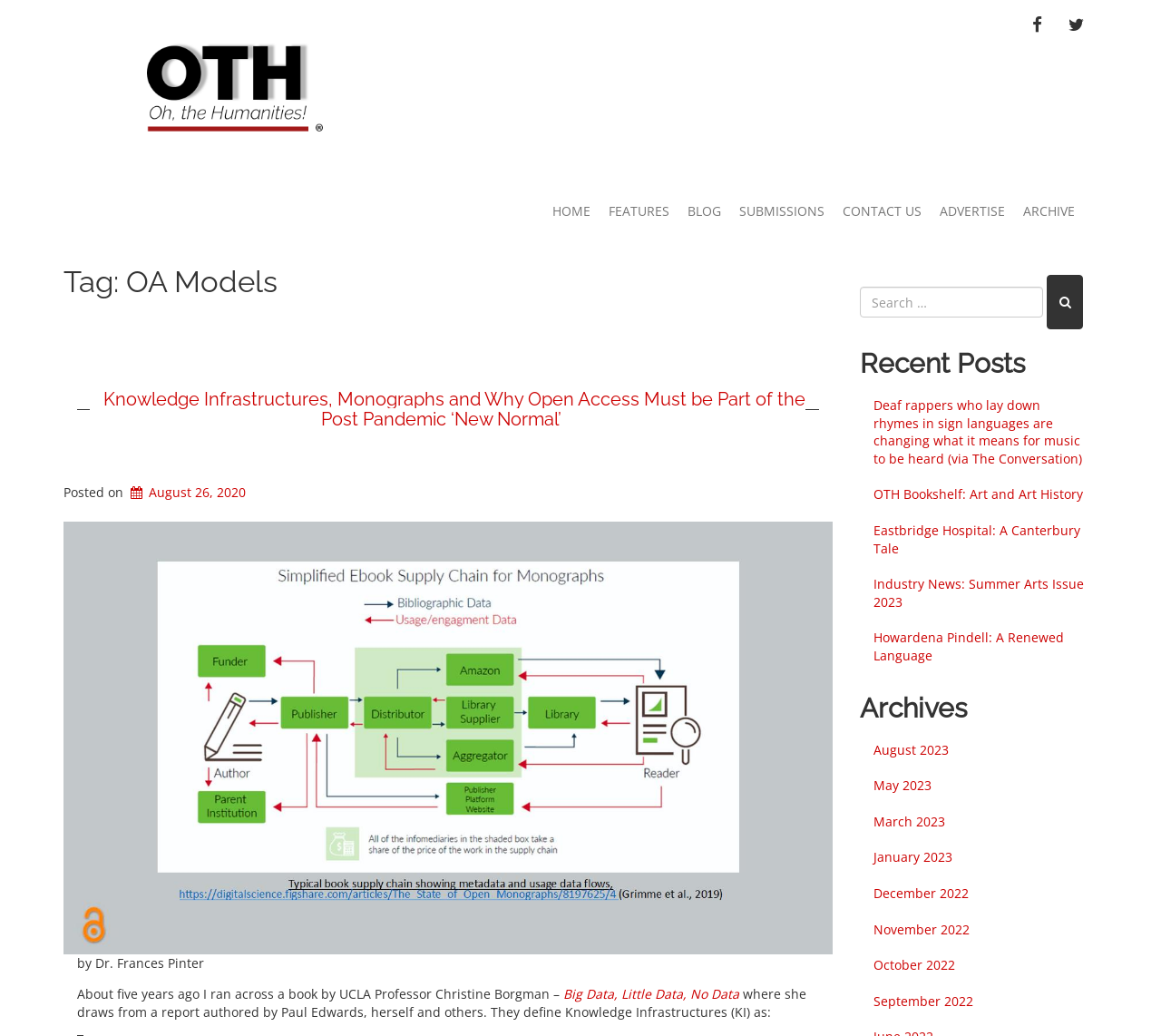Determine the bounding box coordinates of the clickable area required to perform the following instruction: "Search for a keyword". The coordinates should be represented as four float numbers between 0 and 1: [left, top, right, bottom].

[0.74, 0.265, 0.945, 0.318]